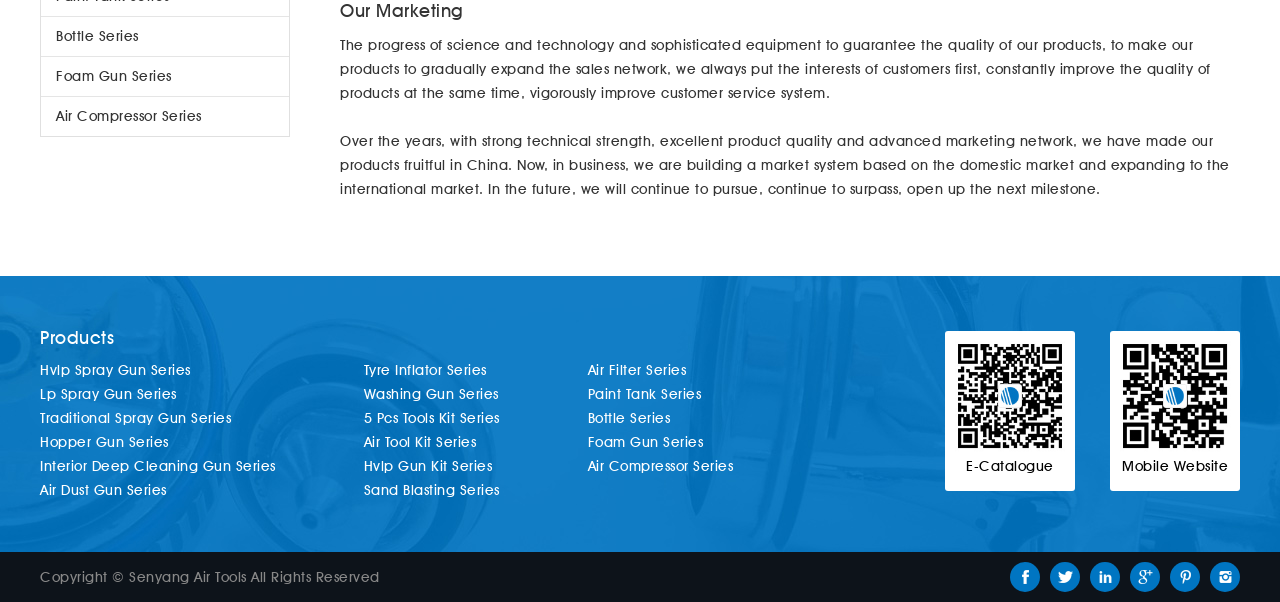Identify the bounding box of the UI element described as follows: "Bottle Series". Provide the coordinates as four float numbers in the range of 0 to 1 [left, top, right, bottom].

[0.032, 0.027, 0.226, 0.093]